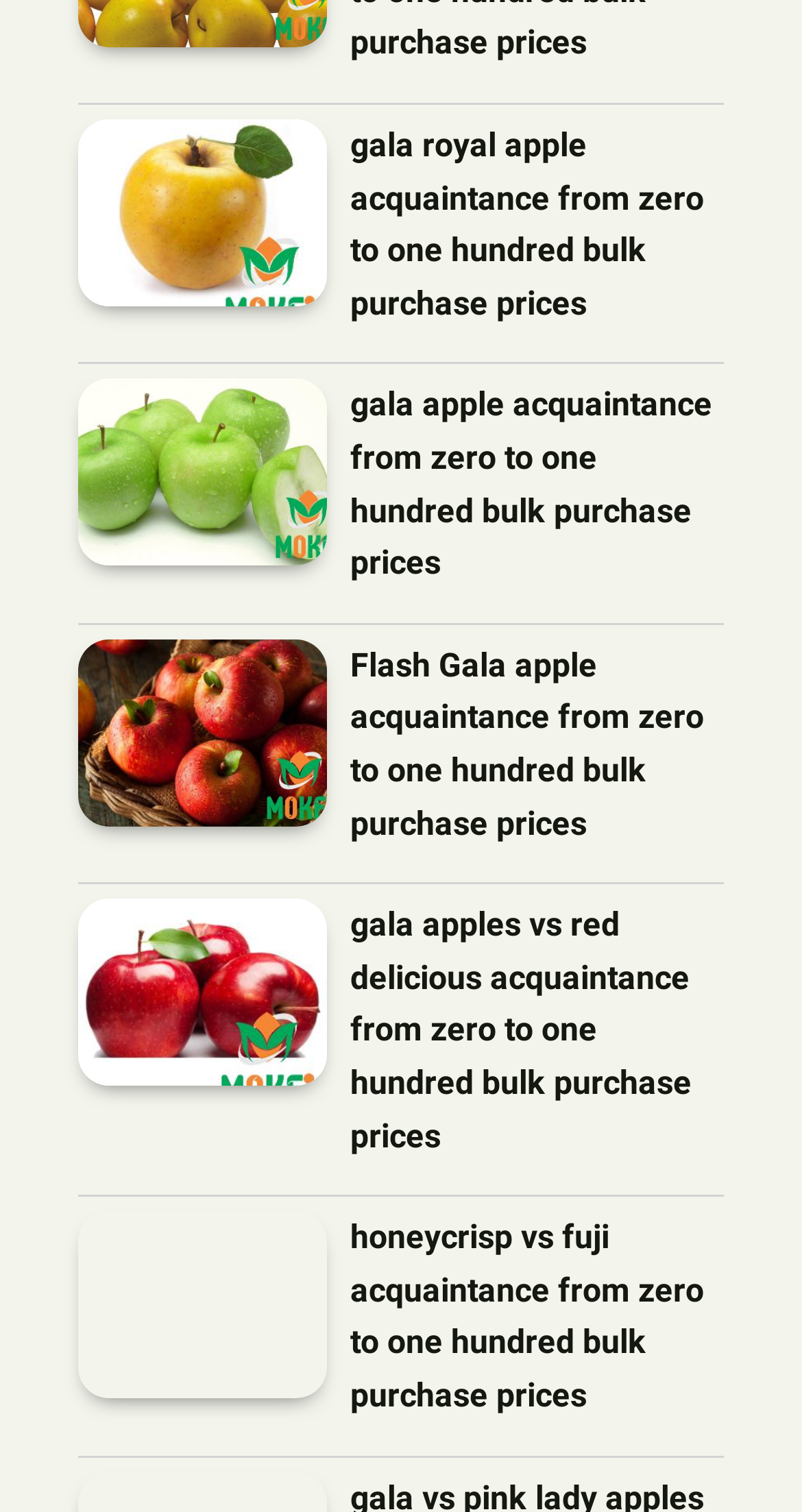Using the information shown in the image, answer the question with as much detail as possible: Are there any products compared?

I noticed that some links have texts like 'gala apples vs red delicious' and 'honeycrisp vs fuji', which suggest that some products are being compared.